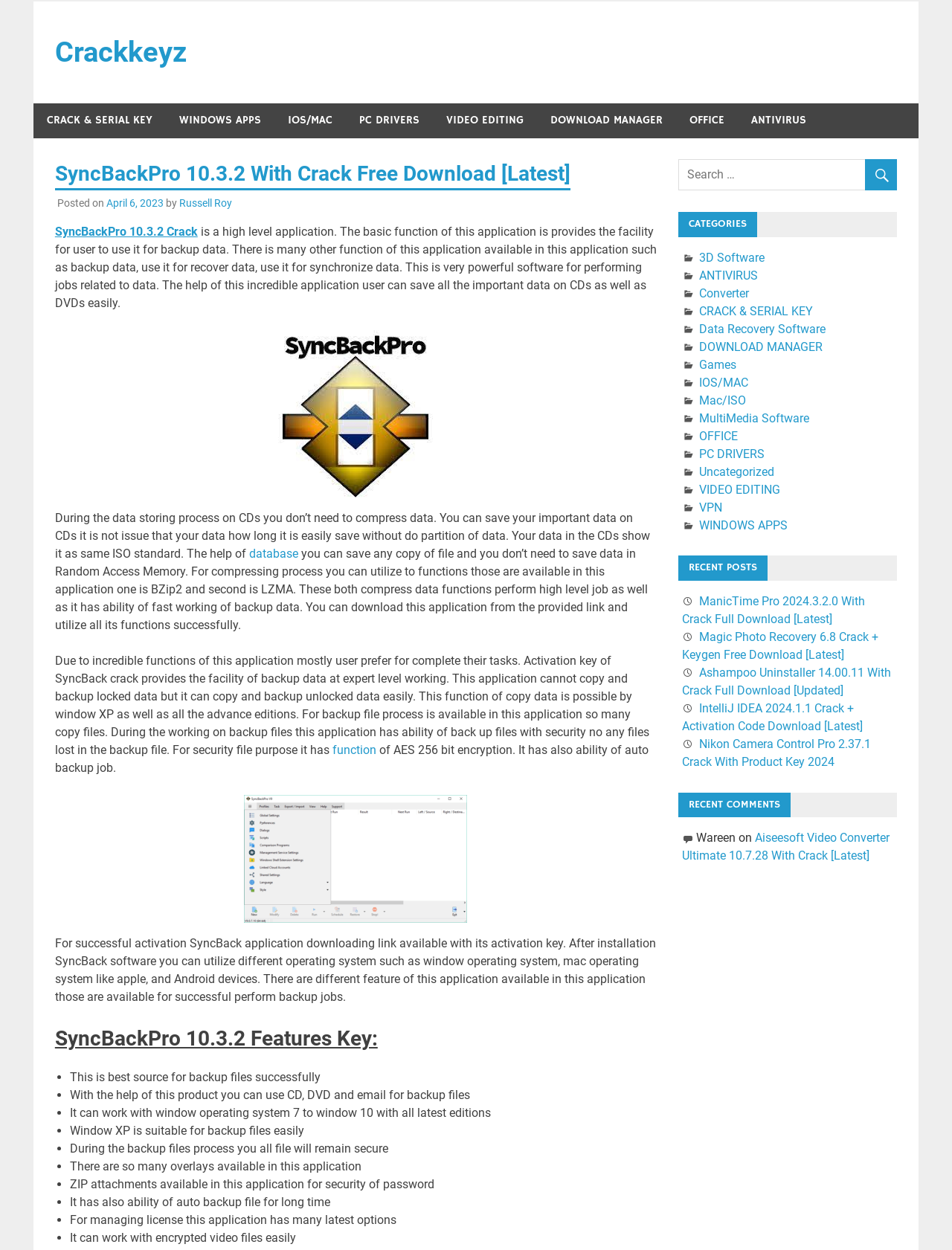Determine the bounding box coordinates of the element that should be clicked to execute the following command: "Click on the 'SyncBackPro 10.3.2 Crack' link".

[0.058, 0.18, 0.208, 0.191]